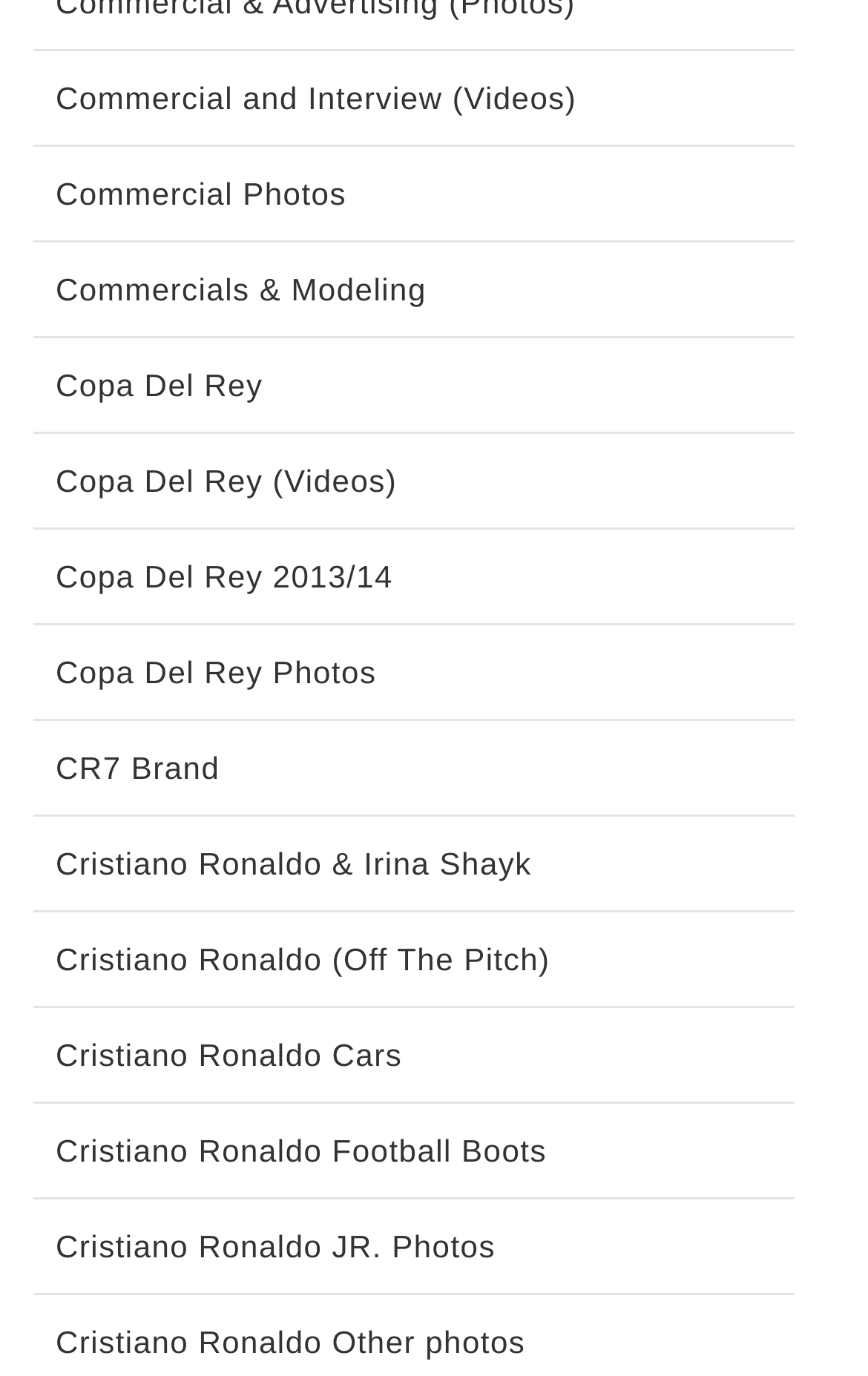How many links are related to Copa Del Rey?
Provide a concise answer using a single word or phrase based on the image.

4